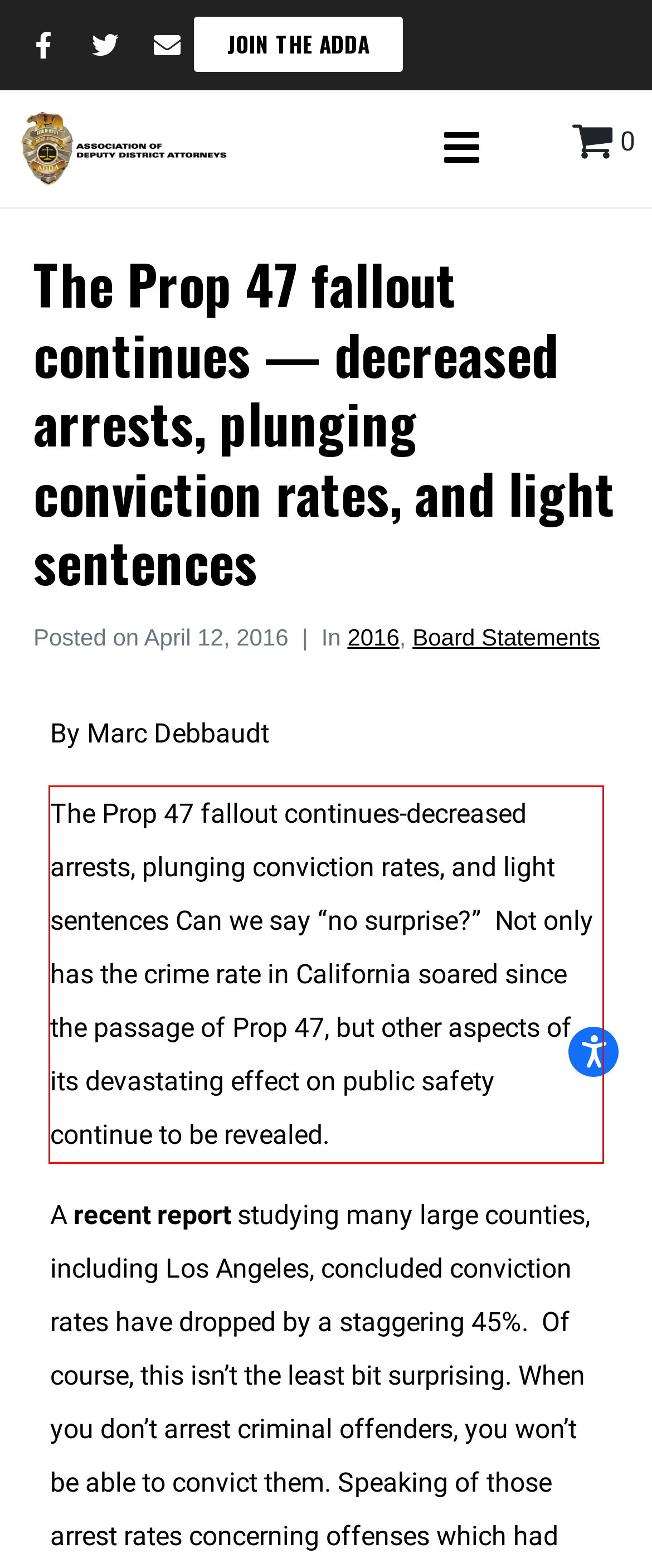You are given a screenshot showing a webpage with a red bounding box. Perform OCR to capture the text within the red bounding box.

The Prop 47 fallout continues-decreased arrests, plunging conviction rates, and light sentences Can we say “no surprise?” Not only has the crime rate in California soared since the passage of Prop 47, but other aspects of its devastating effect on public safety continue to be revealed.